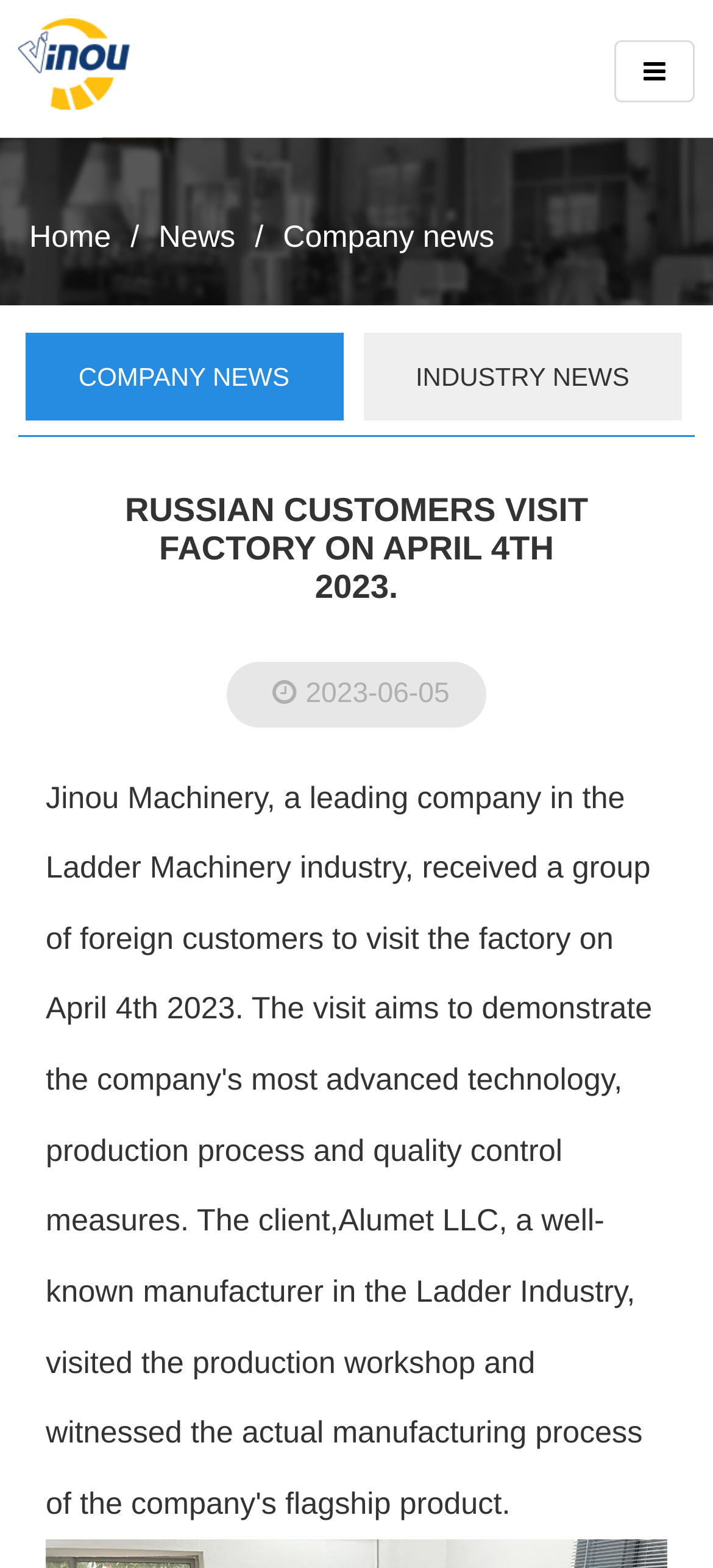Based on the element description alt="logo", identify the bounding box of the UI element in the given webpage screenshot. The coordinates should be in the format (top-left x, top-left y, bottom-right x, bottom-right y) and must be between 0 and 1.

[0.026, 0.051, 0.182, 0.07]